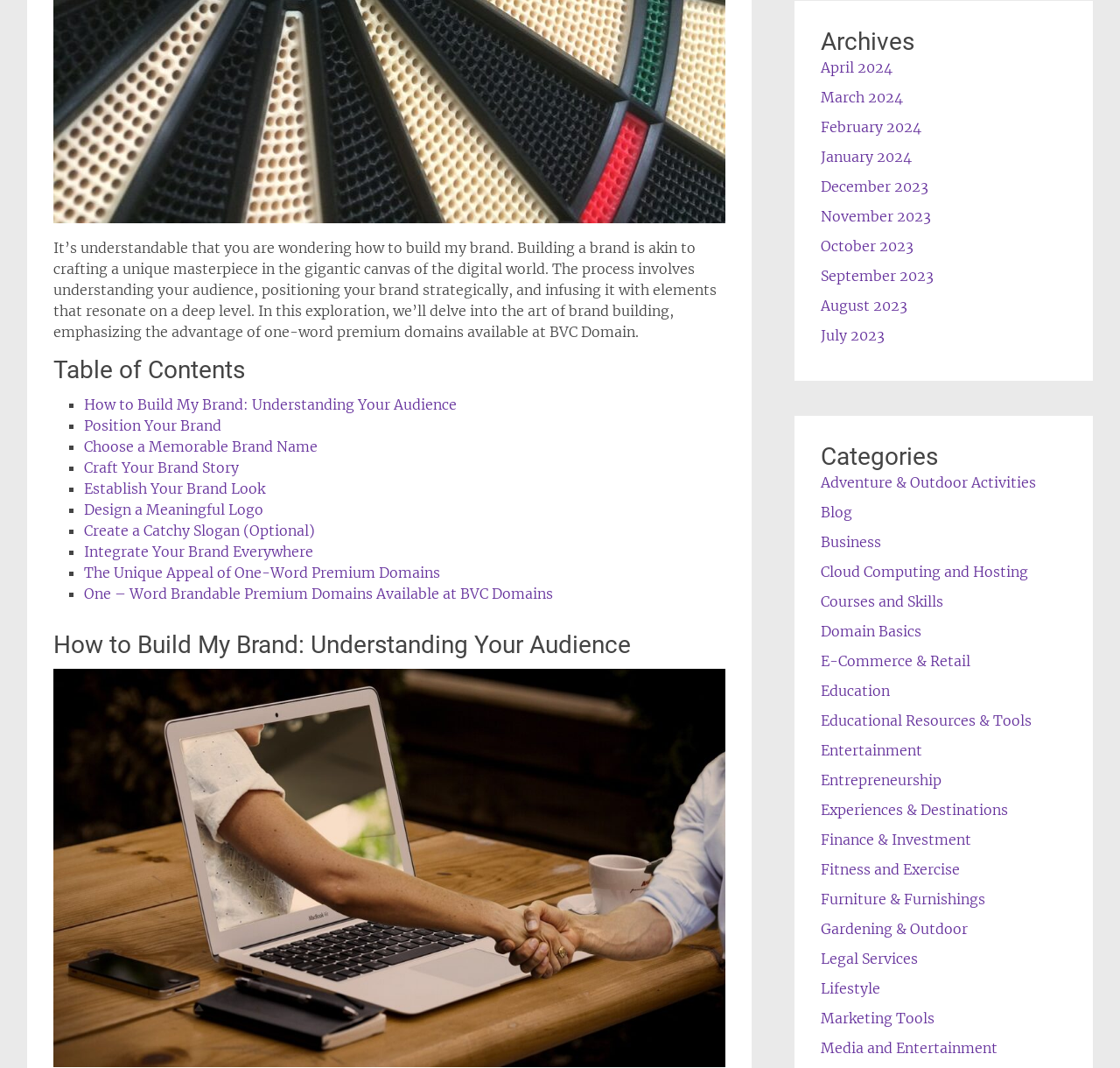Highlight the bounding box coordinates of the element you need to click to perform the following instruction: "Browse 'Courses and Skills'."

[0.733, 0.555, 0.842, 0.571]